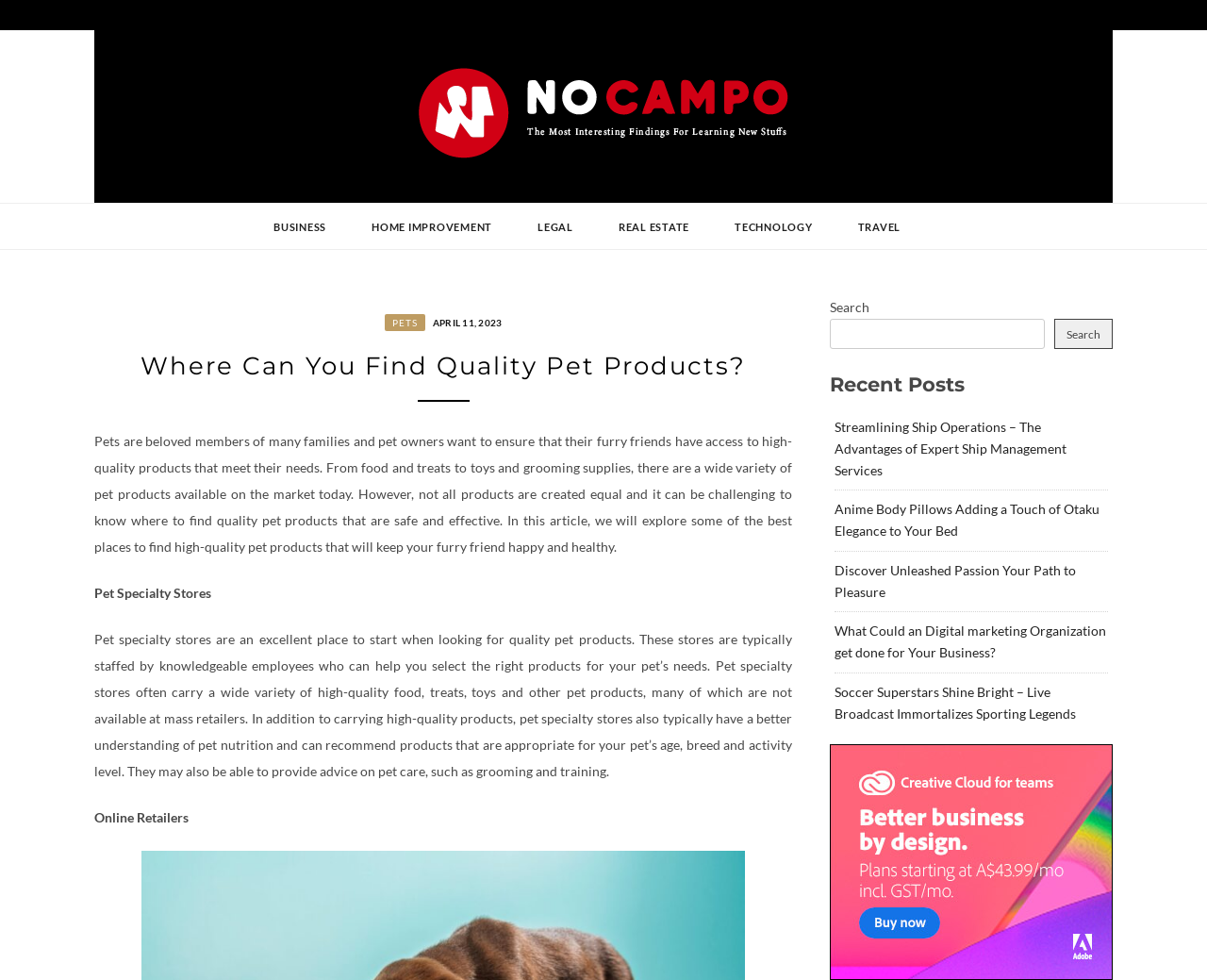Please identify the bounding box coordinates of the area I need to click to accomplish the following instruction: "Search for something".

[0.688, 0.325, 0.866, 0.356]